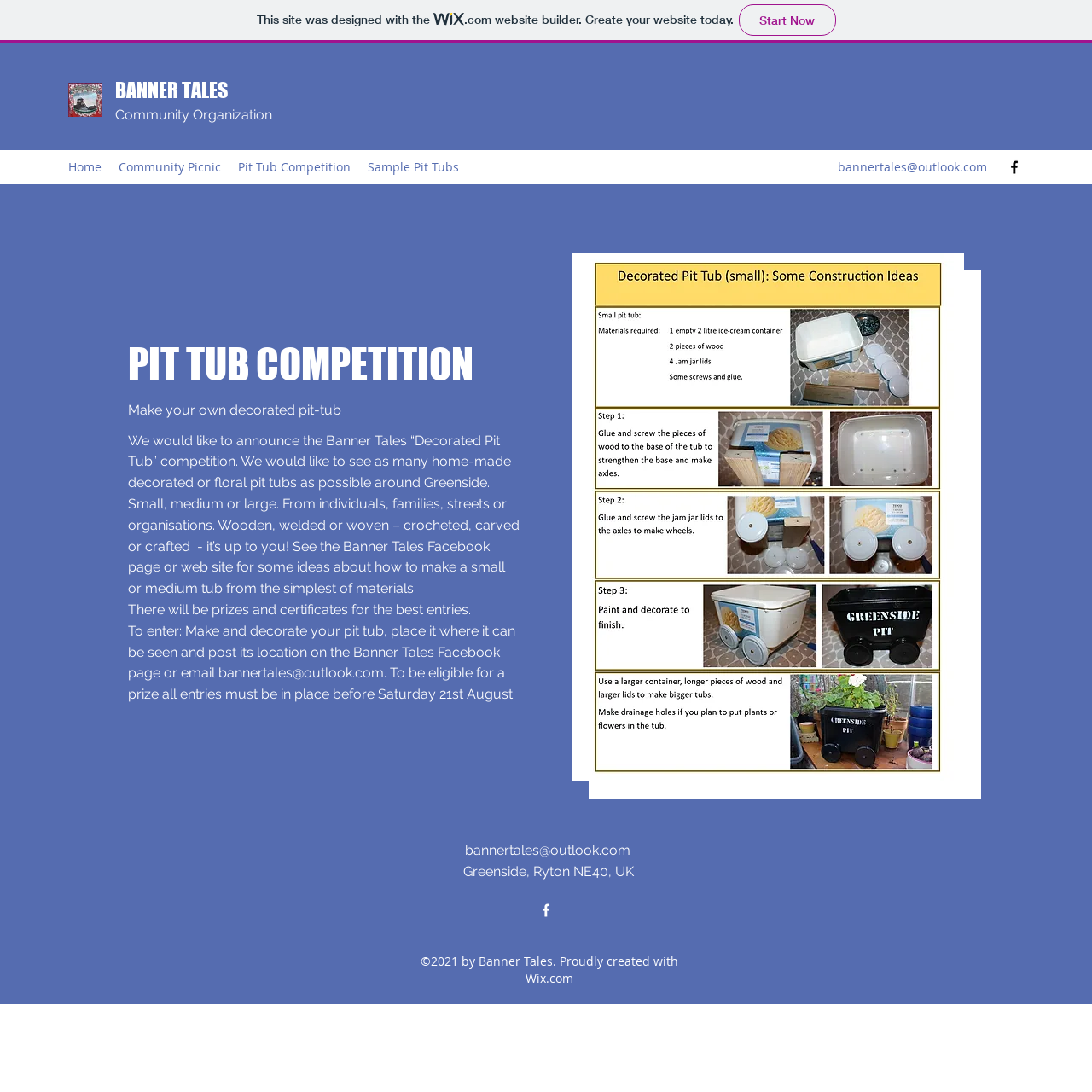Identify and provide the main heading of the webpage.

PIT TUB COMPETITION